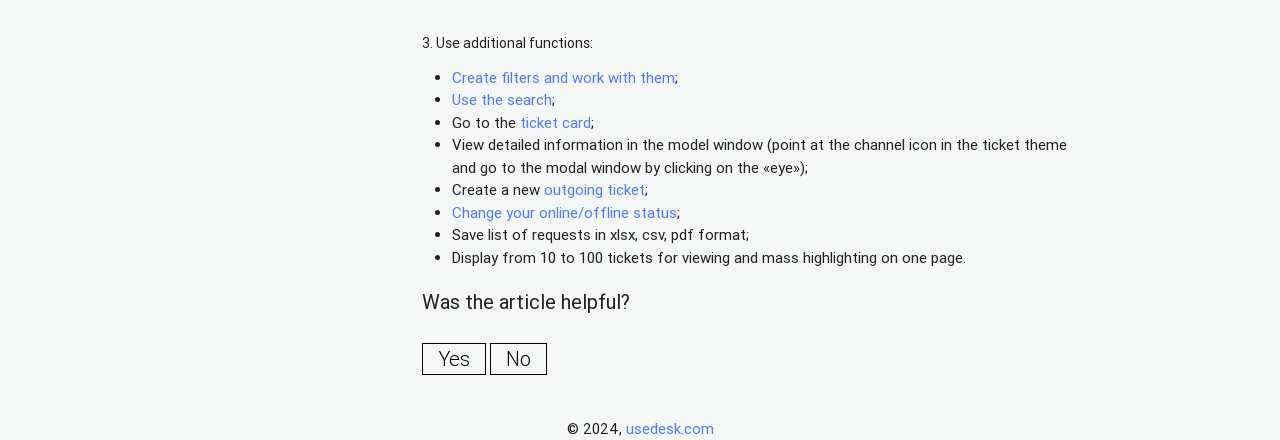Using the given description, provide the bounding box coordinates formatted as (top-left x, top-left y, bottom-right x, bottom-right y), with all values being floating point numbers between 0 and 1. Description: outgoing ticket

[0.425, 0.41, 0.504, 0.453]